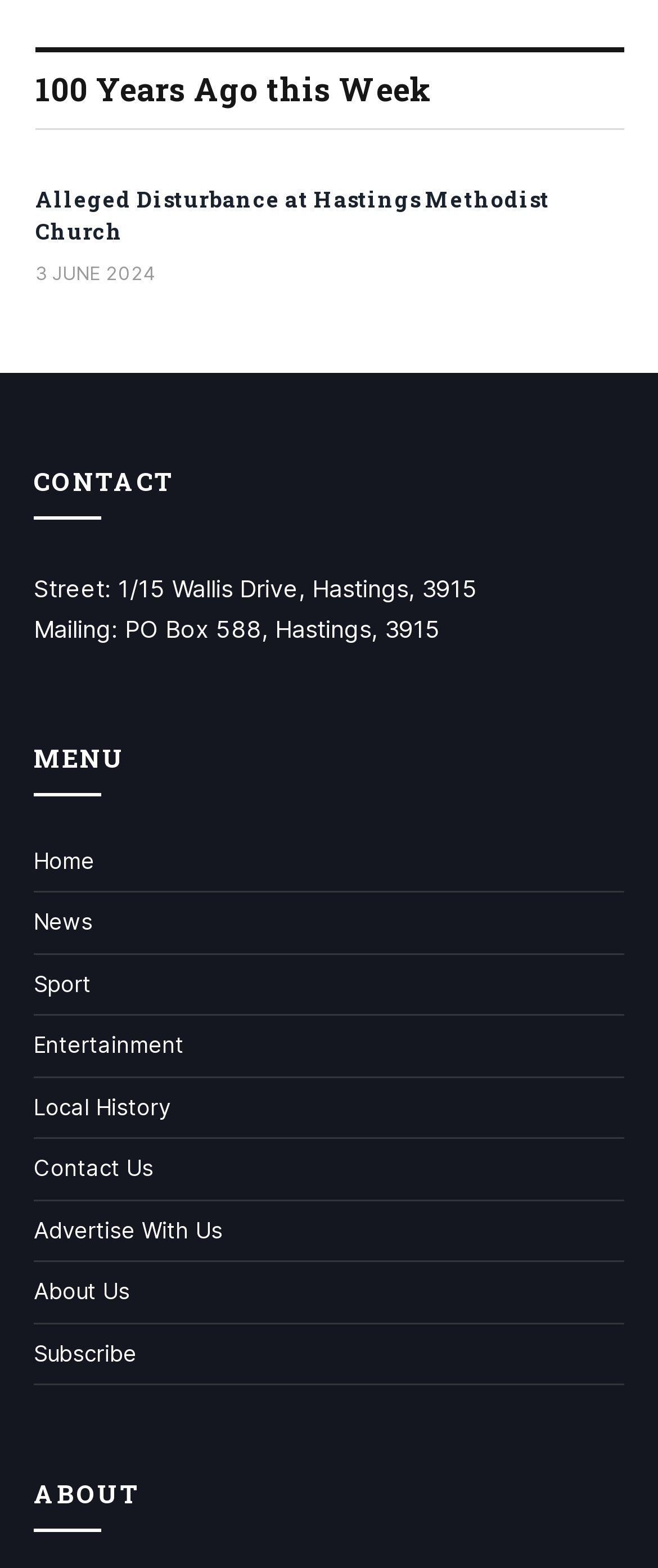Please reply to the following question using a single word or phrase: 
What is the title of the first article?

Alleged Disturbance at Hastings Methodist Church